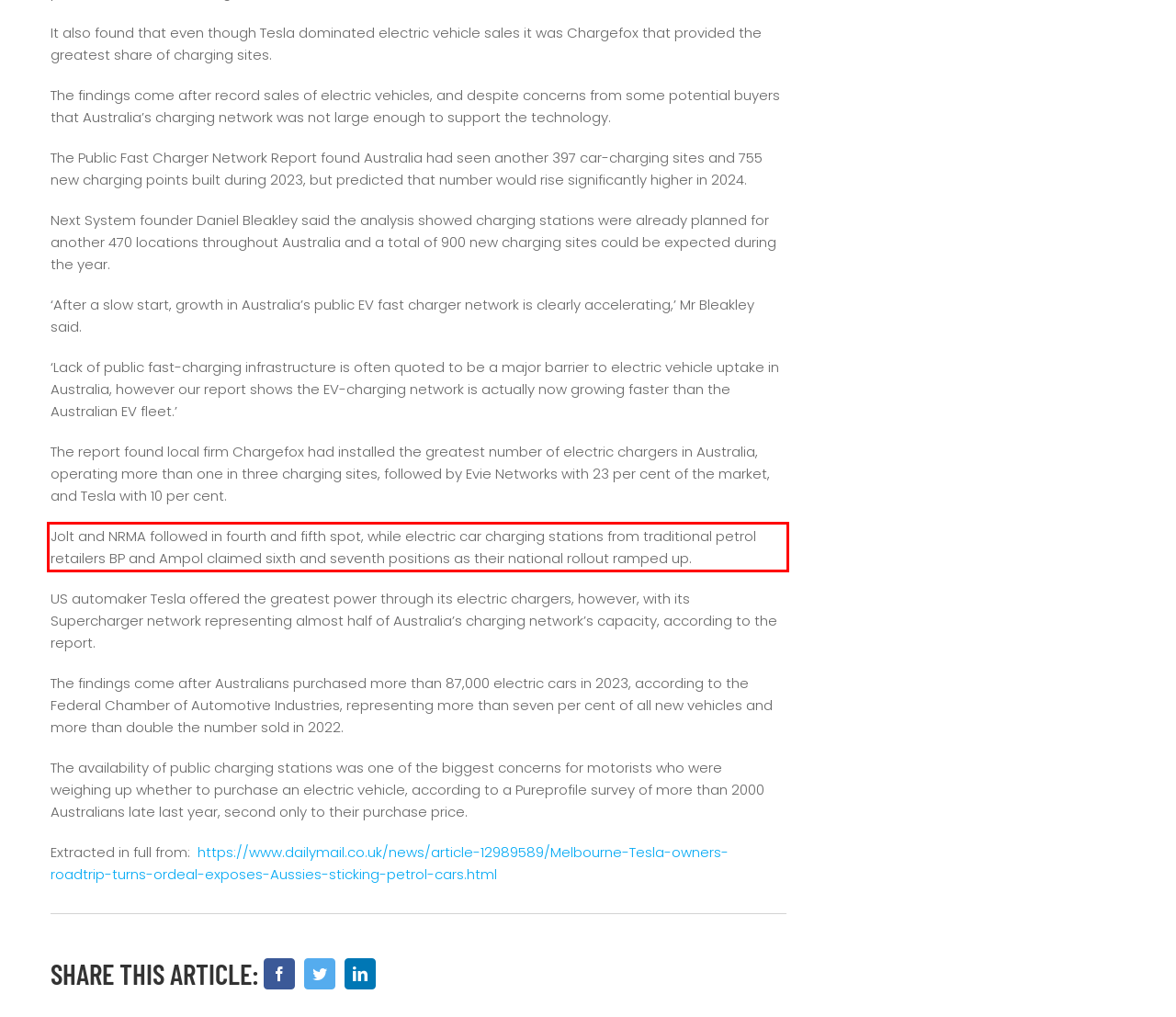You have a screenshot of a webpage with a red bounding box. Use OCR to generate the text contained within this red rectangle.

Jolt and NRMA followed in fourth and fifth spot, while electric car charging stations from traditional petrol retailers BP and Ampol claimed sixth and seventh positions as their national rollout ramped up.